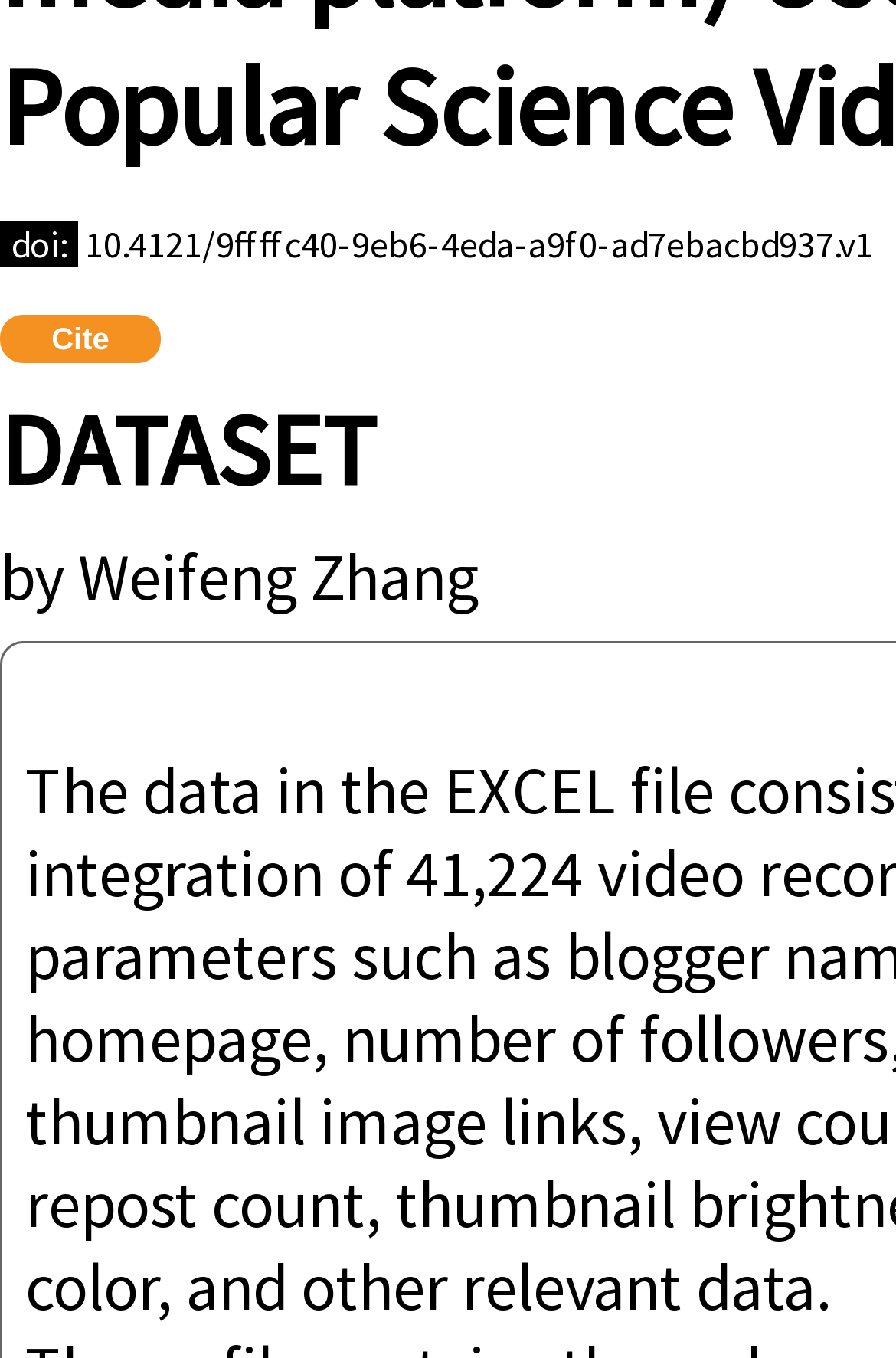Bounding box coordinates must be specified in the format (top-left x, top-left y, bottom-right x, bottom-right y). All values should be floating point numbers between 0 and 1. What are the bounding box coordinates of the UI element described as: Weifeng Zhang

[0.087, 0.394, 0.533, 0.455]